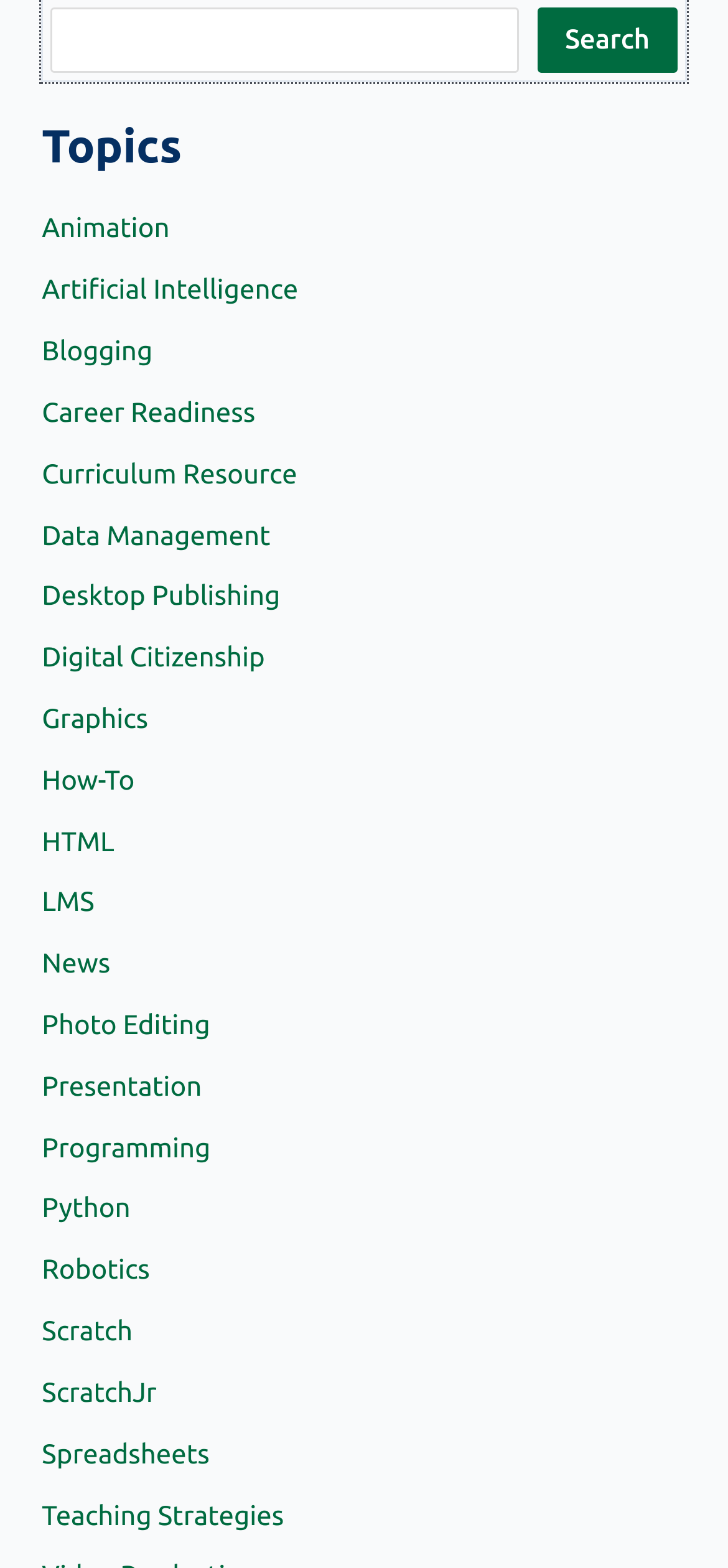Can you find the bounding box coordinates for the element to click on to achieve the instruction: "Explore the Animation topic"?

[0.058, 0.135, 0.233, 0.155]